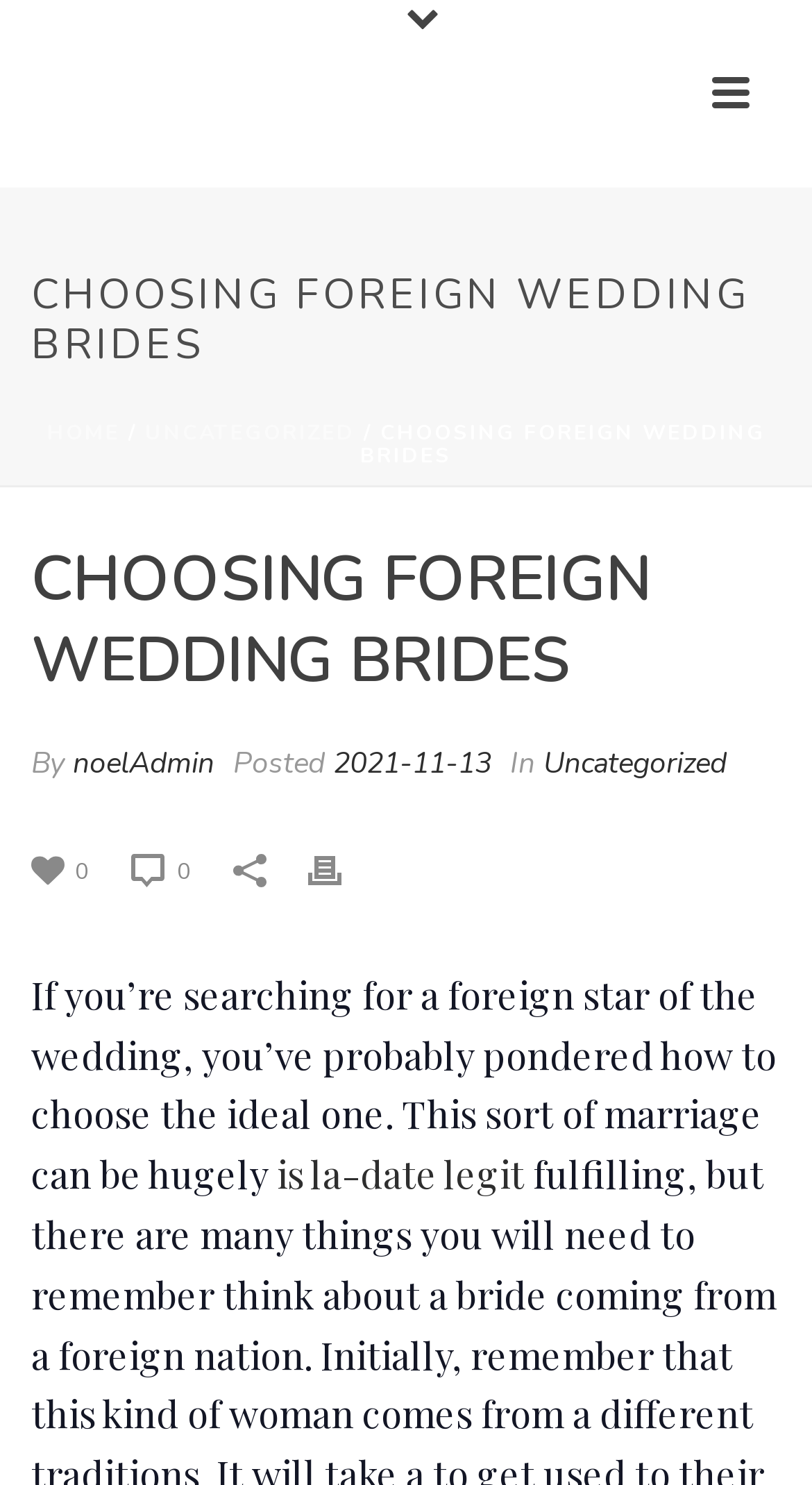Identify the coordinates of the bounding box for the element that must be clicked to accomplish the instruction: "Send an email to jkg@globalstocks.co.kr".

None